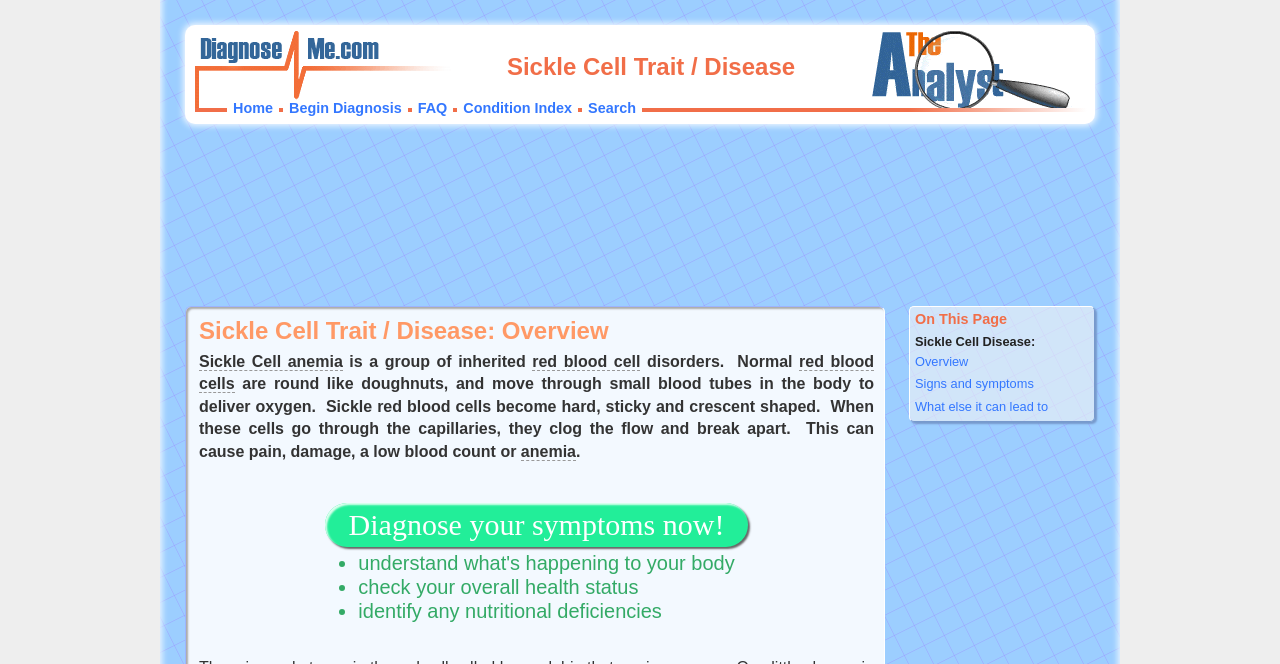How many sections are listed under 'On This Page'?
Based on the image, answer the question in a detailed manner.

The 'On This Page' section lists three sections: 'Overview', 'Signs and symptoms', and 'What else it can lead to'.